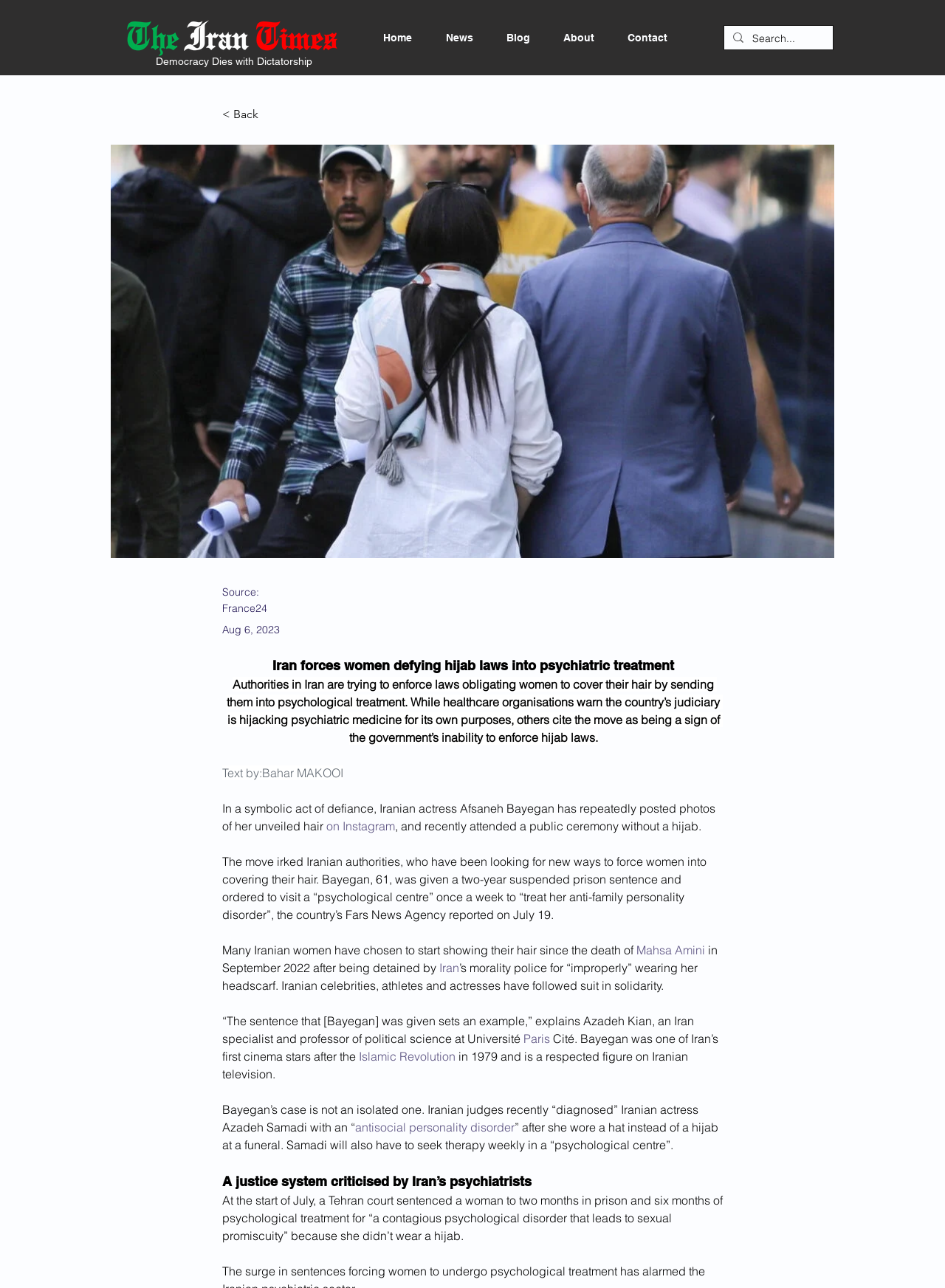Please find the bounding box coordinates of the element's region to be clicked to carry out this instruction: "Read more about Mahsa Amini".

[0.673, 0.732, 0.746, 0.743]